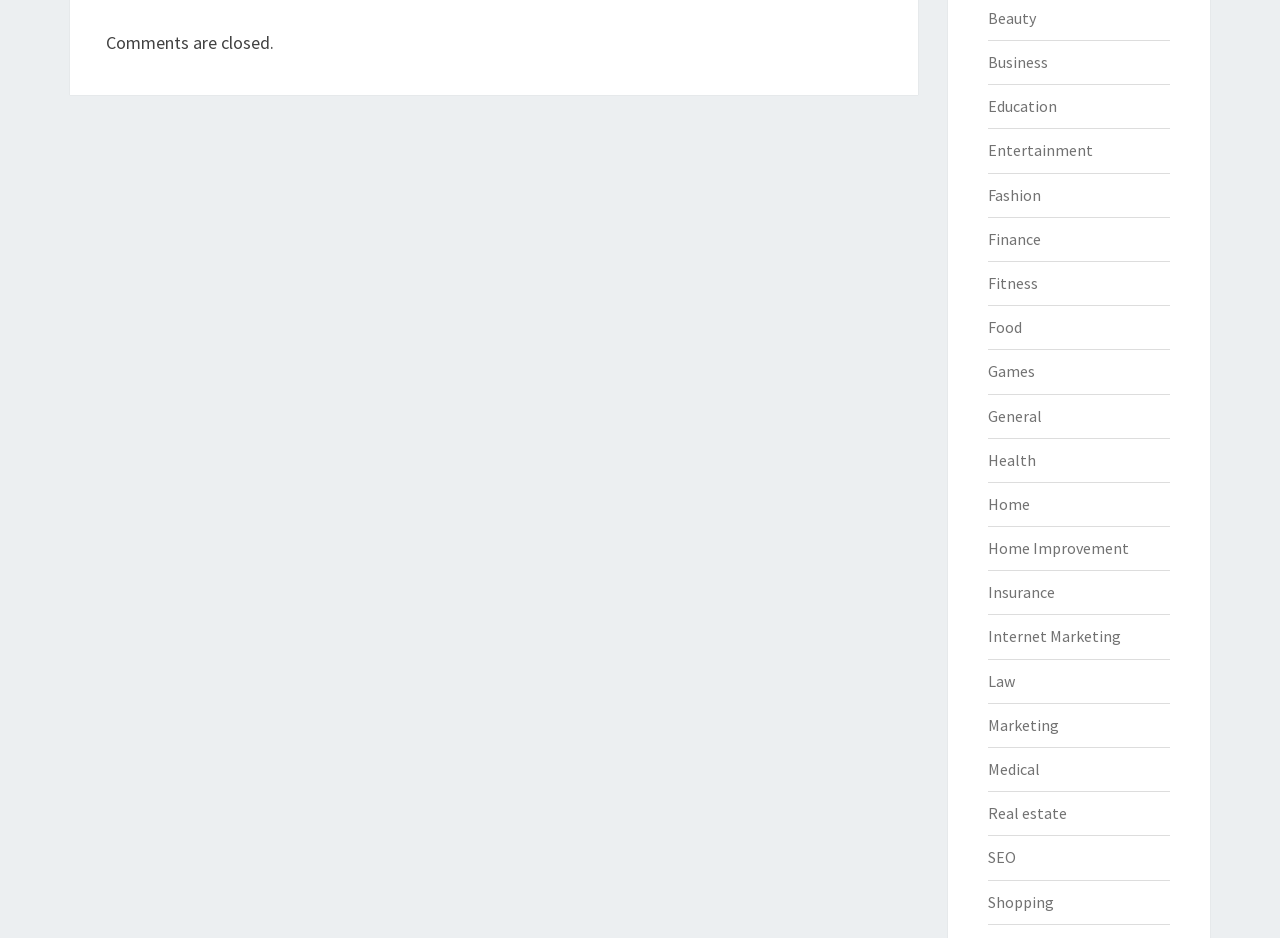Highlight the bounding box coordinates of the element that should be clicked to carry out the following instruction: "click on Beauty". The coordinates must be given as four float numbers ranging from 0 to 1, i.e., [left, top, right, bottom].

[0.771, 0.008, 0.809, 0.03]